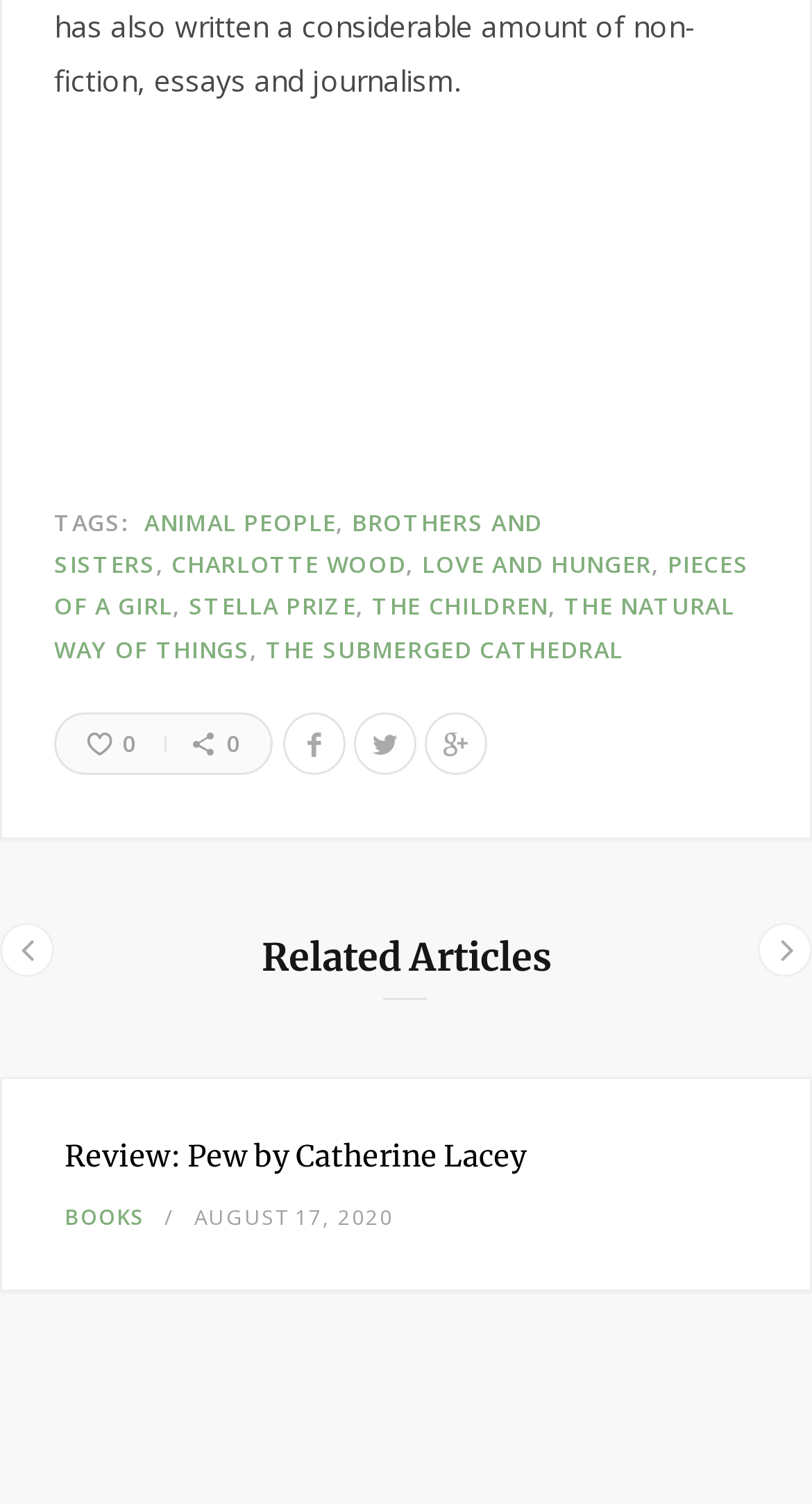Determine the bounding box coordinates for the area you should click to complete the following instruction: "Click on the 'STELLA PRIZE' link".

[0.232, 0.393, 0.458, 0.413]